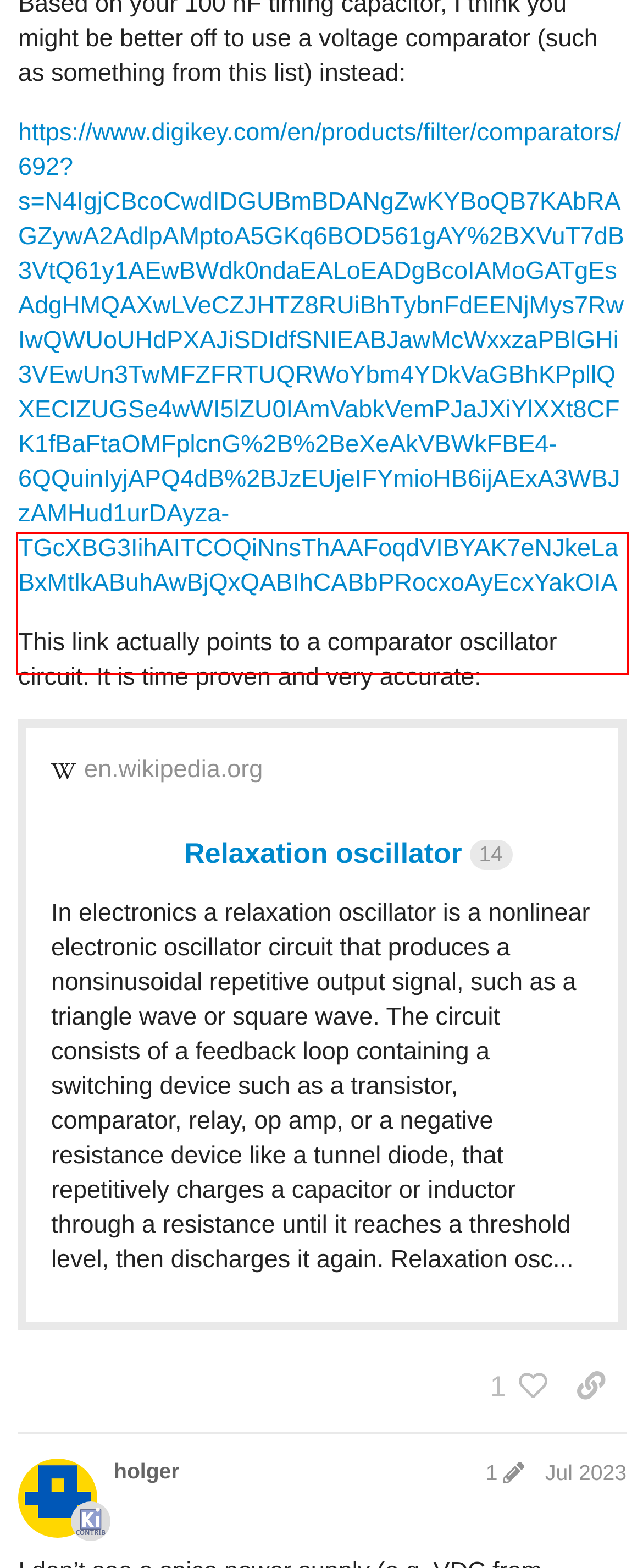Review the webpage screenshot provided, and perform OCR to extract the text from the red bounding box.

Eyyy, this project ended up getting backburned due to school on my end. Glad the thread ended up being helpful for someone else : )